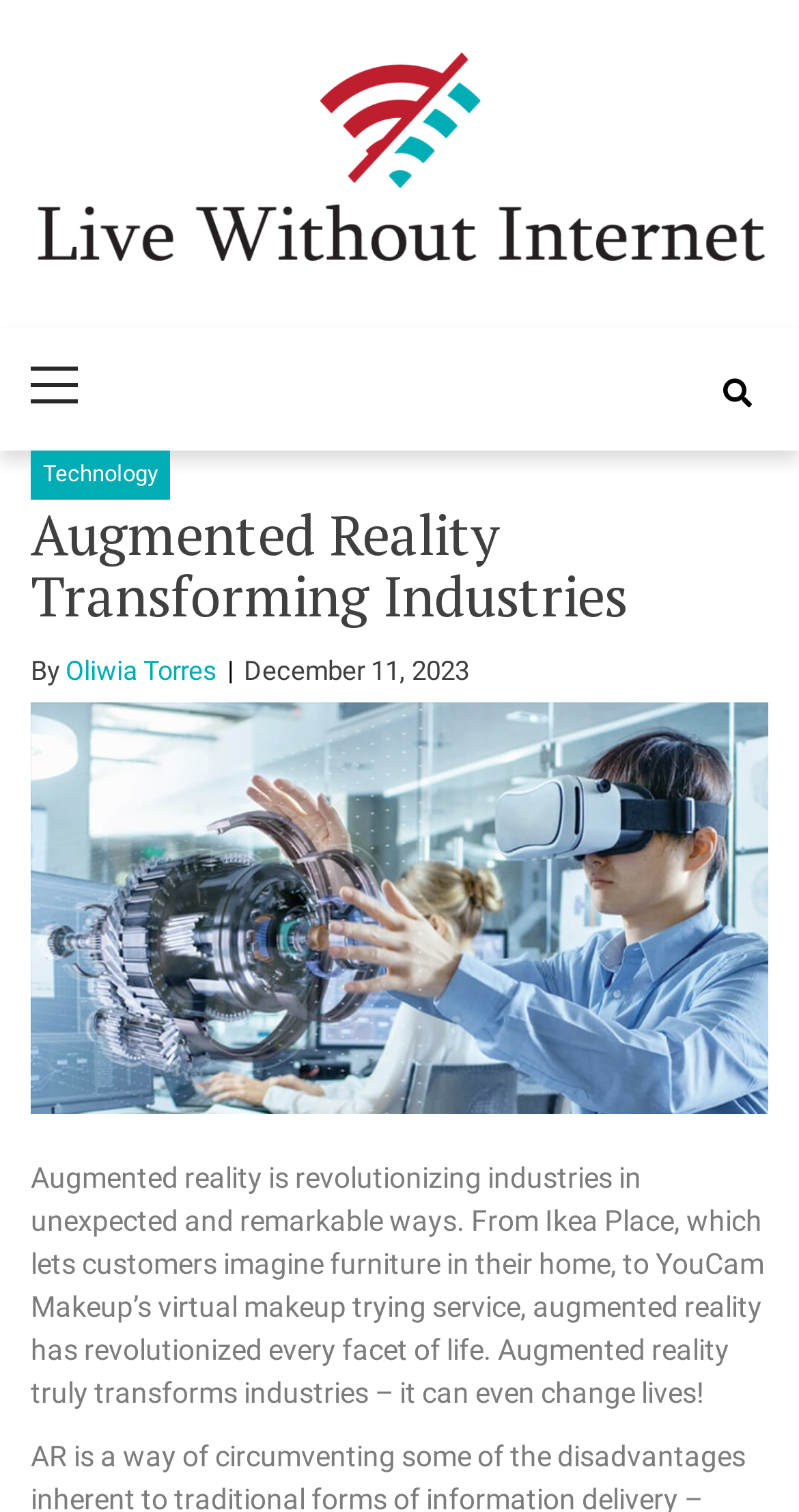Respond to the following question using a concise word or phrase: 
What is the name of the virtual makeup trying service mentioned?

YouCam Makeup